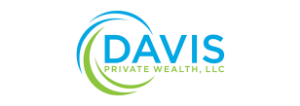Give a concise answer using one word or a phrase to the following question:
What is the tone conveyed by the green font?

Trust and professionalism